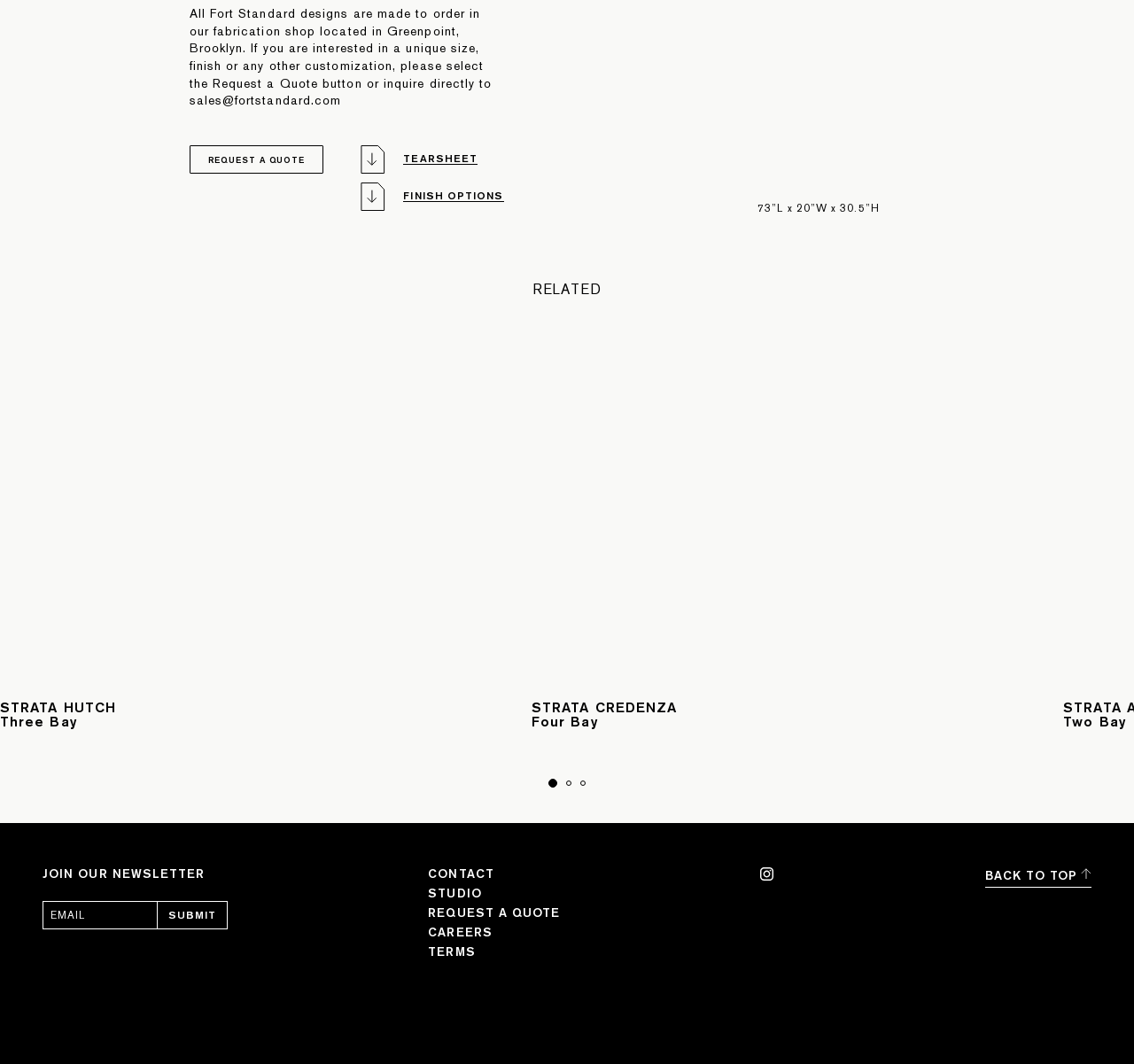Extract the bounding box of the UI element described as: "STRATA CREDENZA Four Bay".

[0.469, 0.659, 0.752, 0.685]